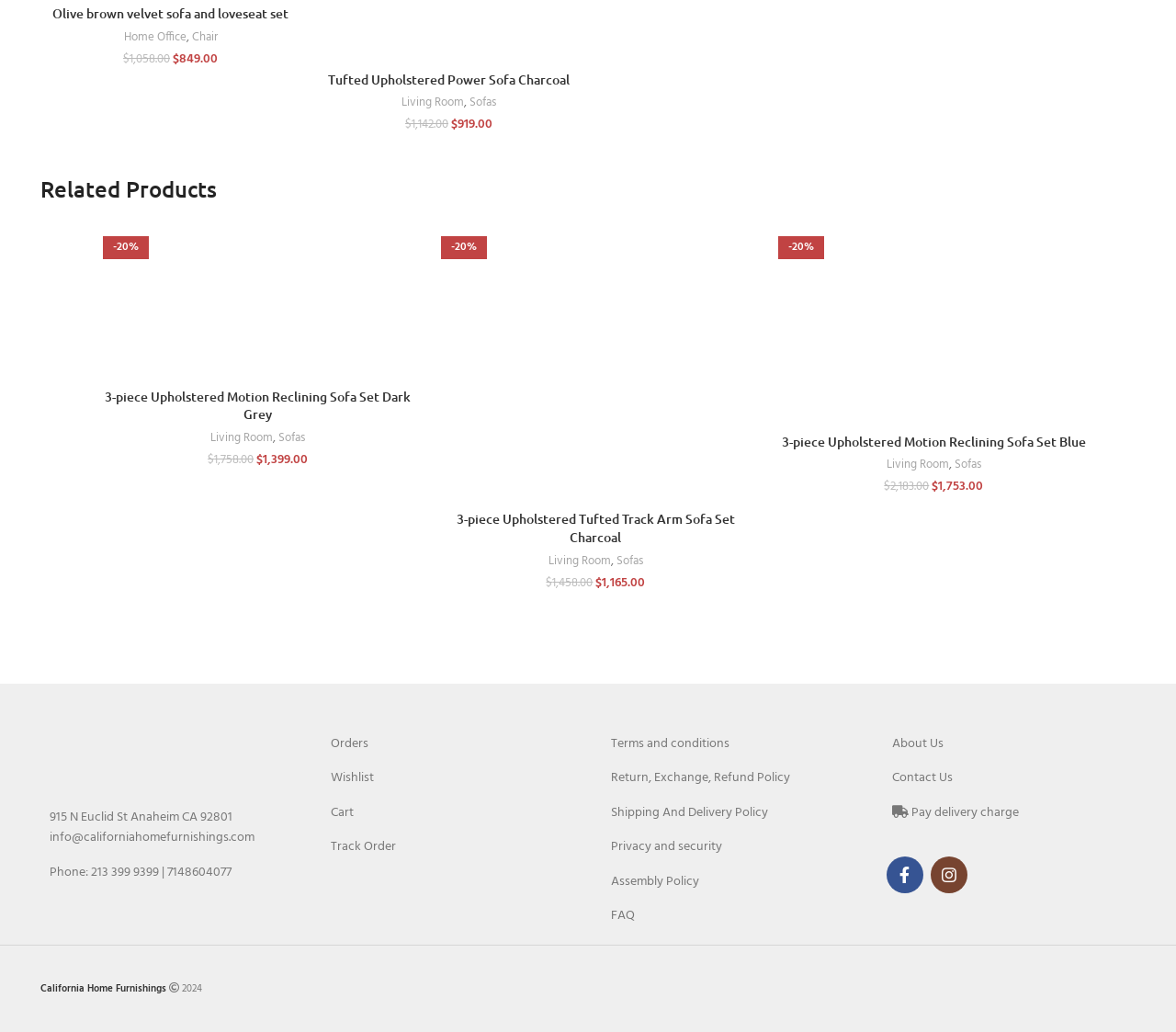Identify the bounding box coordinates necessary to click and complete the given instruction: "Add to cart: “Tufted Upholstered Power Sofa Charcoal”".

[0.271, 0.06, 0.492, 0.094]